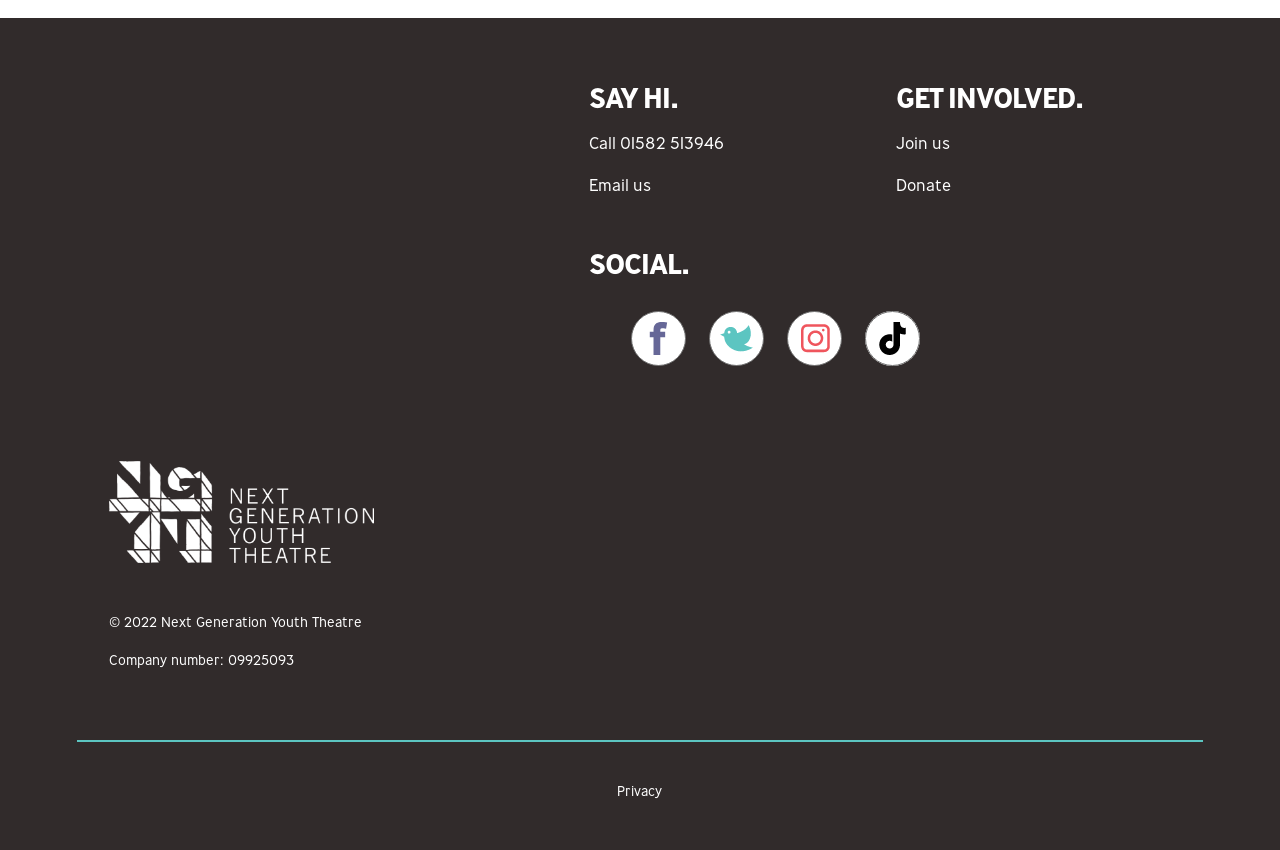Please locate the bounding box coordinates of the element that should be clicked to complete the given instruction: "Listen to the Podcast".

None